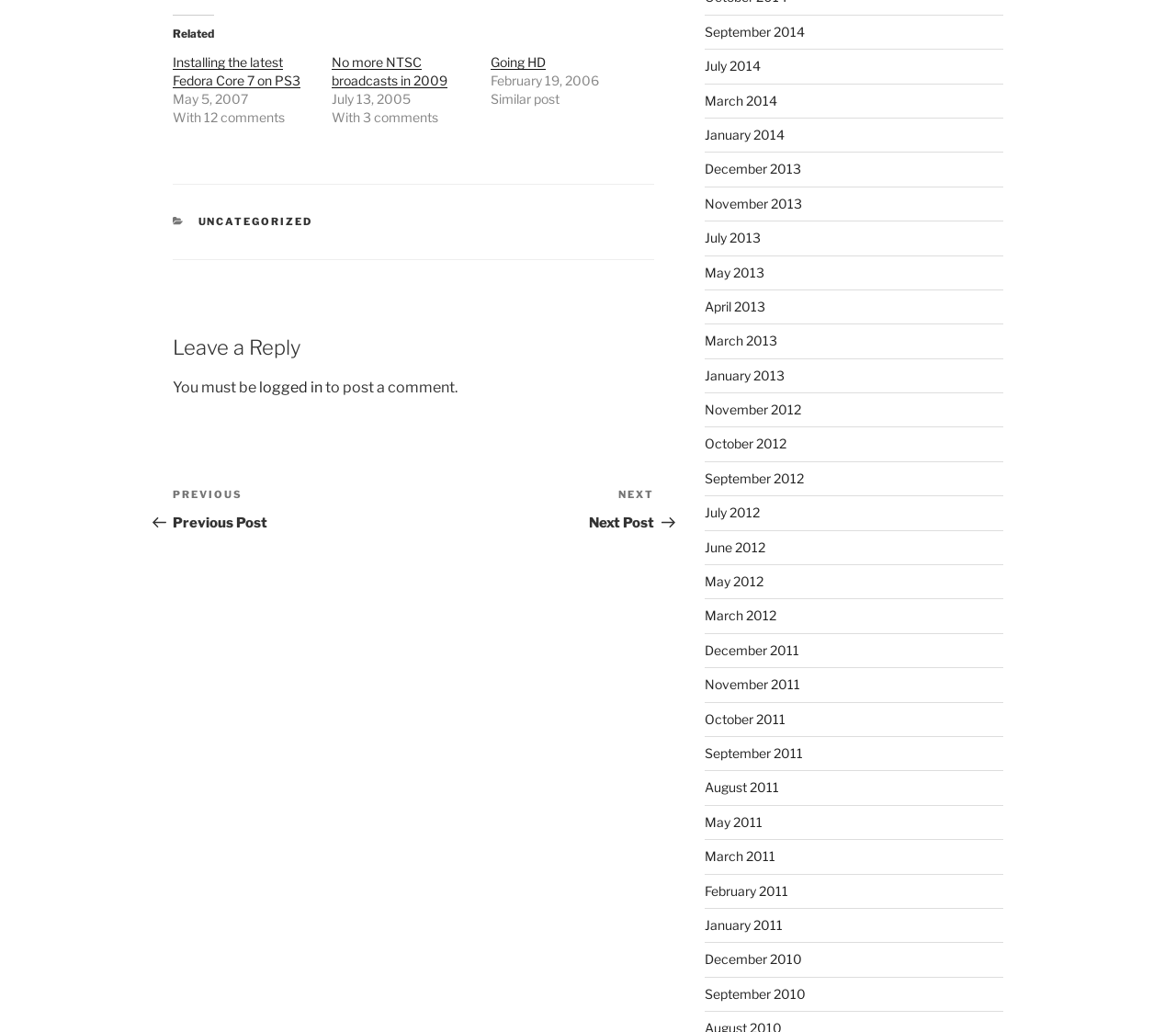Please specify the coordinates of the bounding box for the element that should be clicked to carry out this instruction: "Click on the 'Installing the latest Fedora Core 7 on PS3' link". The coordinates must be four float numbers between 0 and 1, formatted as [left, top, right, bottom].

[0.147, 0.053, 0.255, 0.086]